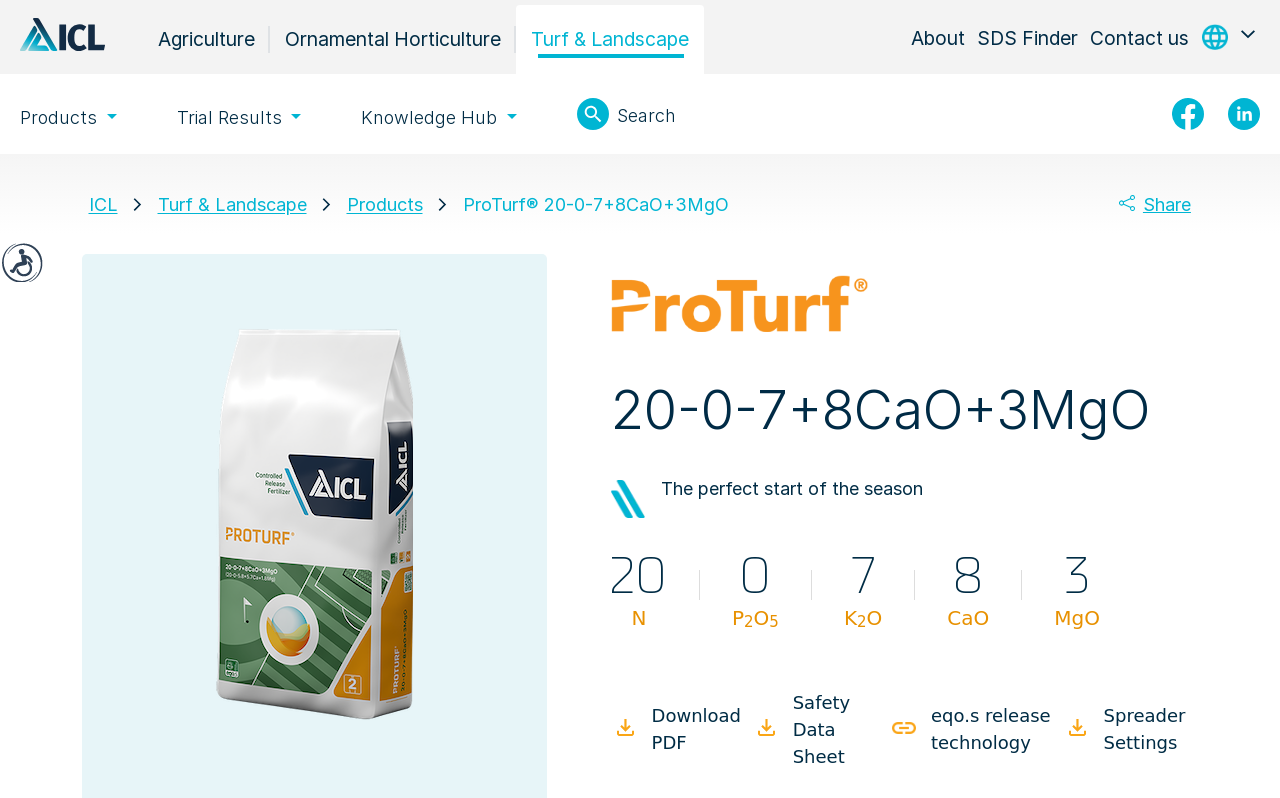Answer with a single word or phrase: 
What is the main purpose of ProTurf 20-0-7+8CaO+3MgO?

Healthy turf growth